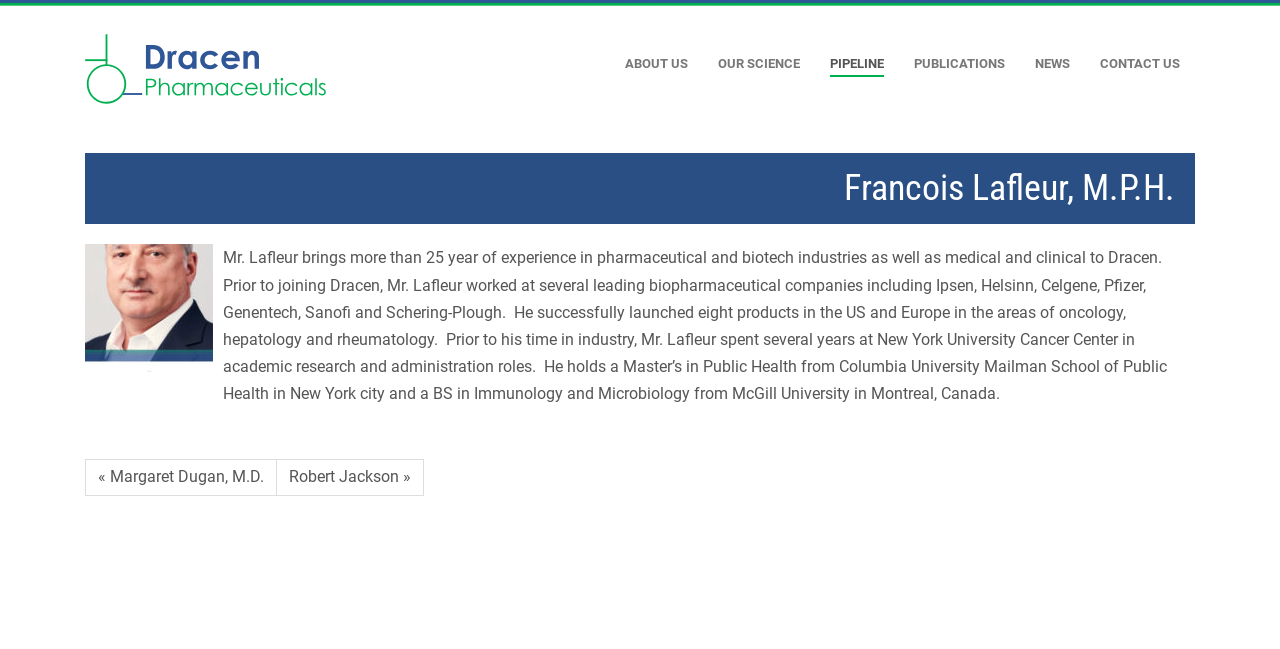Please indicate the bounding box coordinates of the element's region to be clicked to achieve the instruction: "learn about the company". Provide the coordinates as four float numbers between 0 and 1, i.e., [left, top, right, bottom].

[0.488, 0.069, 0.538, 0.118]